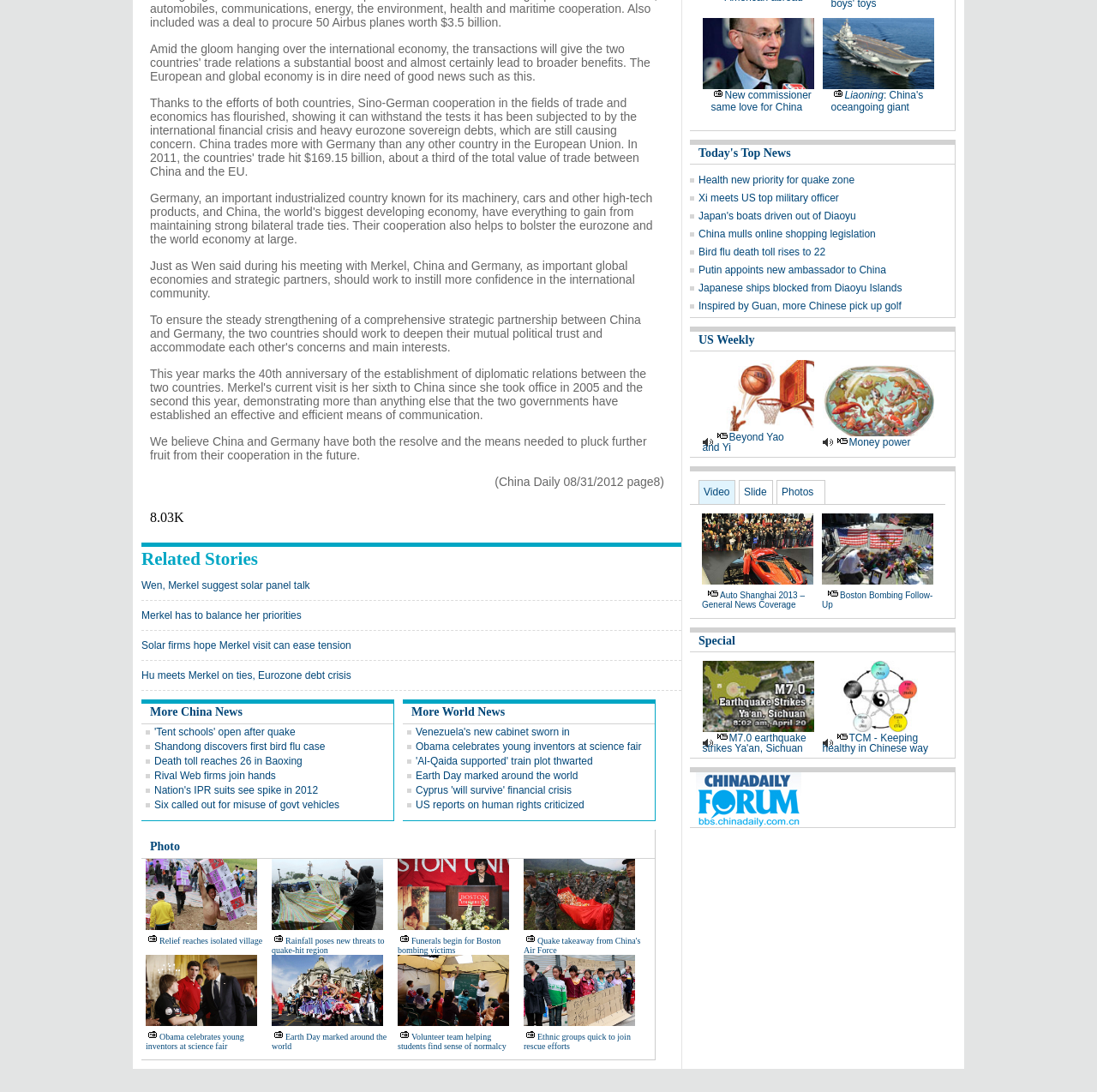Locate the bounding box coordinates of the element you need to click to accomplish the task described by this instruction: "View 'More China News'".

[0.137, 0.646, 0.221, 0.658]